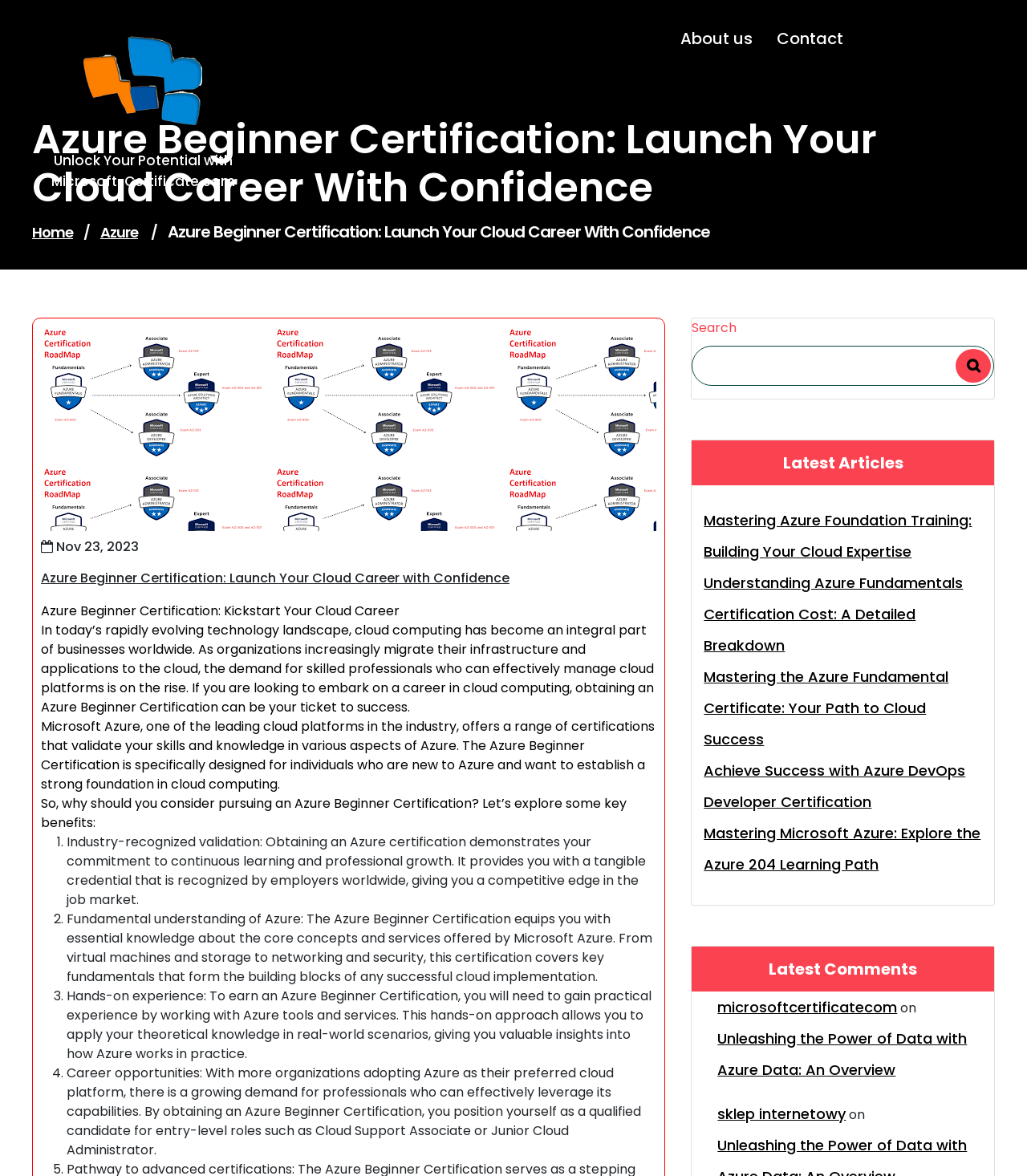Find and provide the bounding box coordinates for the UI element described here: "info@eyestudio.ca". The coordinates should be given as four float numbers between 0 and 1: [left, top, right, bottom].

None